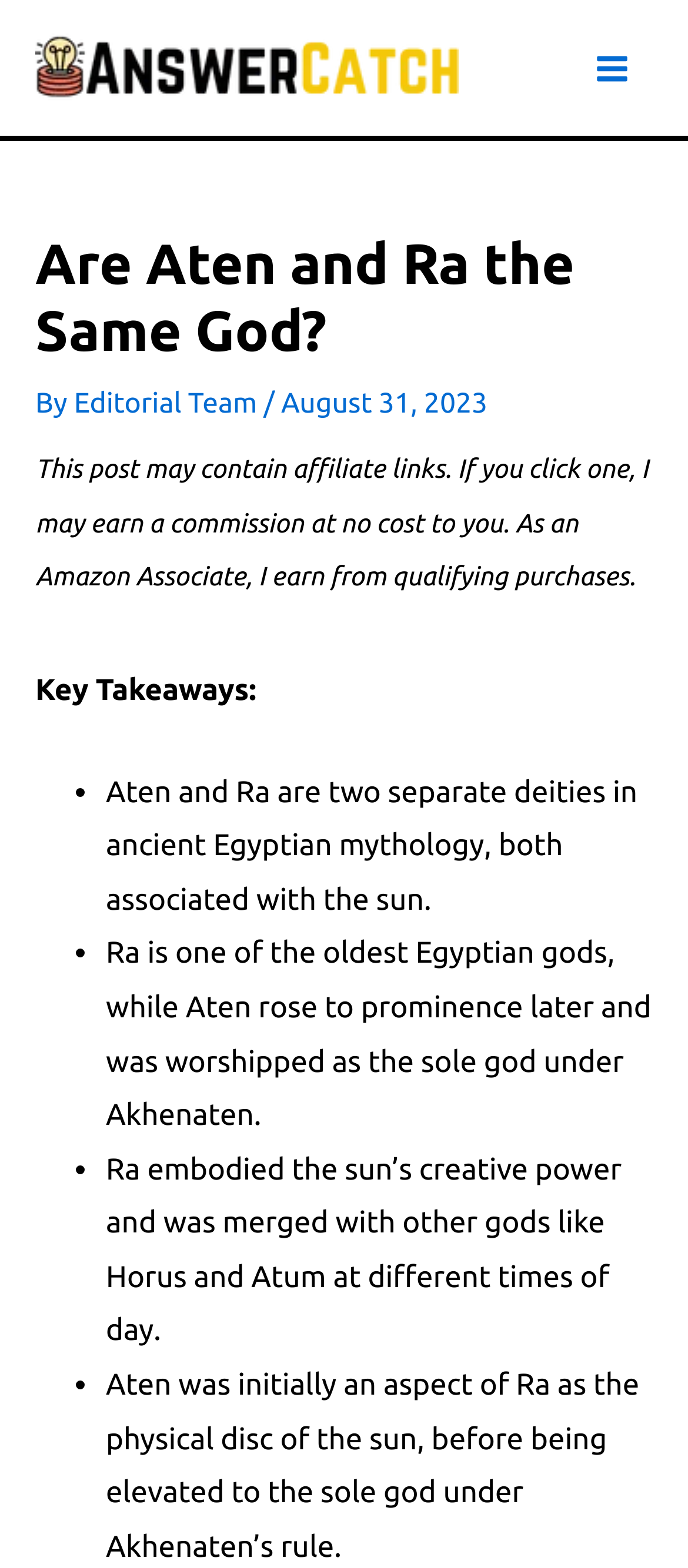Produce an extensive caption that describes everything on the webpage.

The webpage is about the topic "Are Aten and Ra the Same God?" in ancient Egyptian mythology. At the top left, there is a logo of "AnswerCatch New LOGO" with a corresponding link. On the top right, there is a "Main Menu" button. 

Below the logo, there is a header section that spans the entire width of the page. The header contains the title "Are Aten and Ra the Same God?" in a large font, followed by the author information "By Editorial Team" and the date "August 31, 2023". 

Underneath the header, there is a disclaimer text that occupies most of the page width, stating that the post may contain affiliate links. 

The main content of the page is divided into key takeaways, which are presented in a list format. There are four key points, each marked with a bullet point. The first point states that Aten and Ra are two separate deities in ancient Egyptian mythology, both associated with the sun. The second point explains that Ra is one of the oldest Egyptian gods, while Aten rose to prominence later and was worshipped as the sole god under Akhenaten. The third point describes Ra's embodiment of the sun's creative power and its merger with other gods at different times of day. The fourth point explains that Aten was initially an aspect of Ra as the physical disc of the sun, before being elevated to the sole god under Akhenaten's rule.